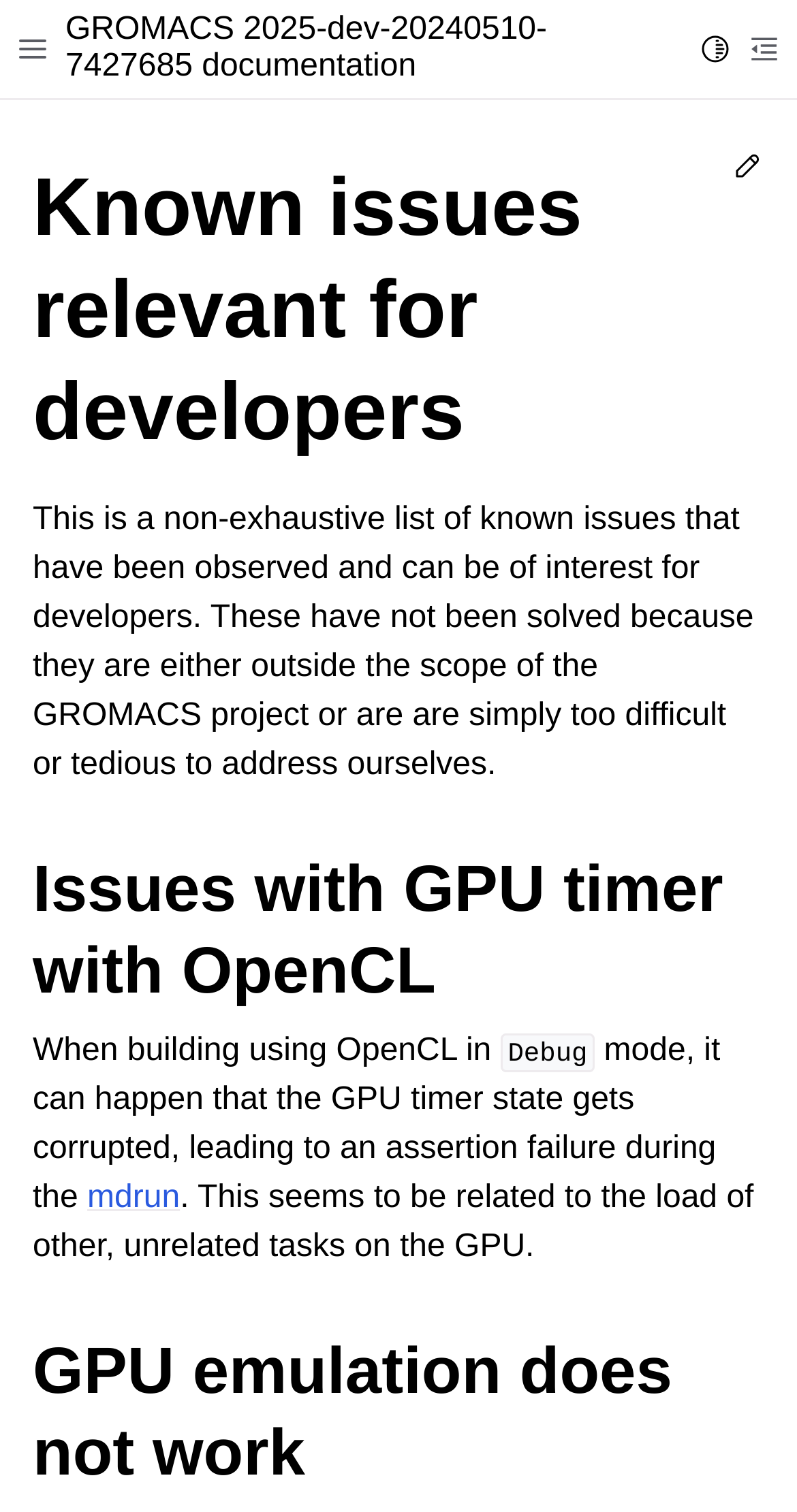Can you give a detailed response to the following question using the information from the image? What is the purpose of this webpage?

Based on the webpage content, it appears to be a documentation page that lists known issues relevant for developers, providing information on various problems and their descriptions.